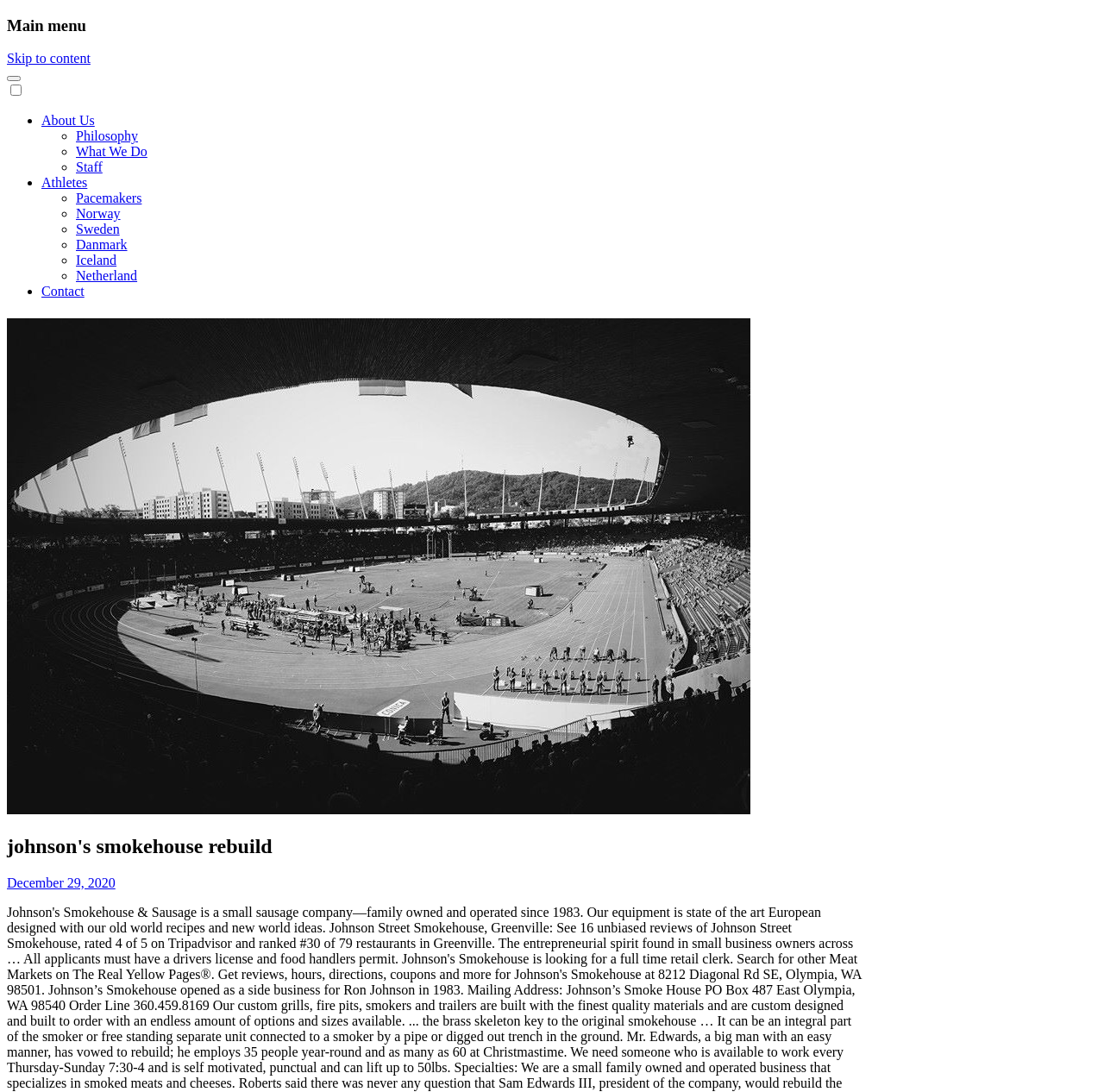Please determine the bounding box coordinates of the element to click on in order to accomplish the following task: "Click on 'About Us'". Ensure the coordinates are four float numbers ranging from 0 to 1, i.e., [left, top, right, bottom].

[0.038, 0.104, 0.086, 0.117]